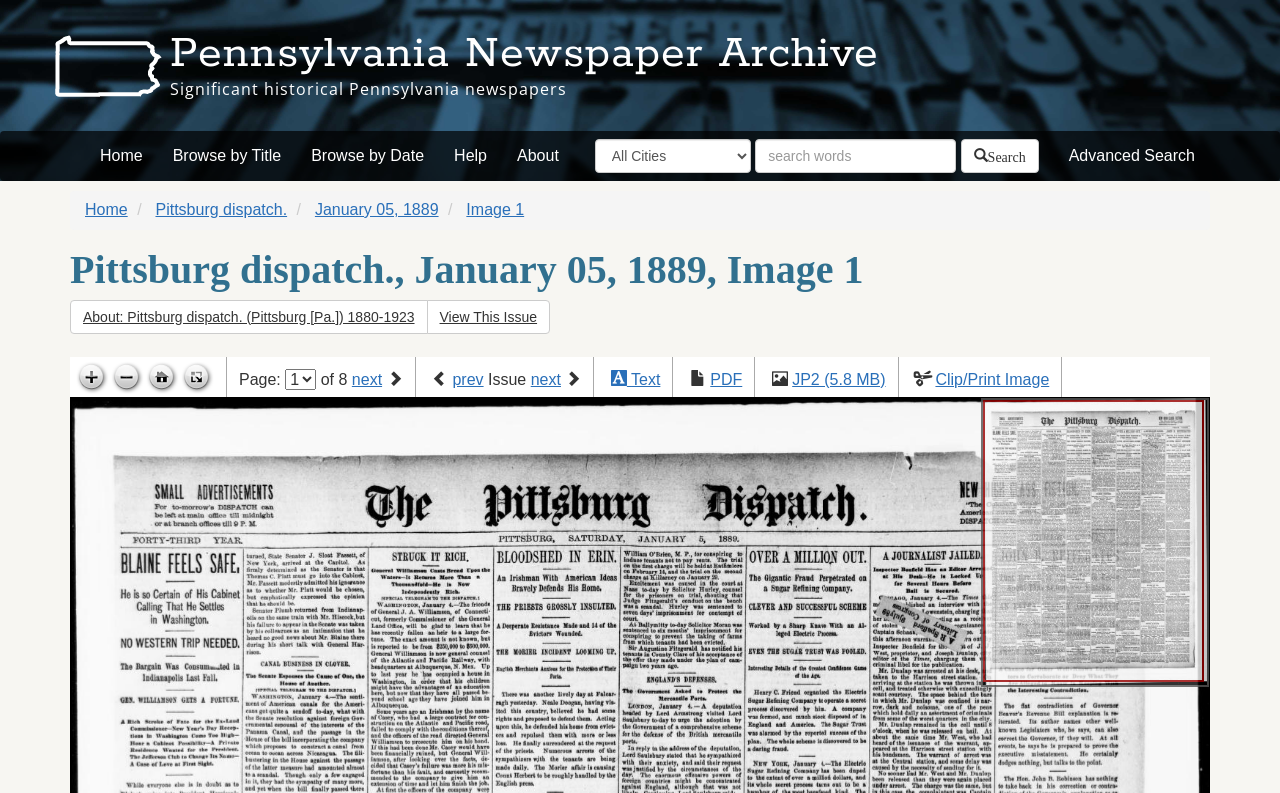Please identify the primary heading on the webpage and return its text.

Pennsylvania Newspaper Archive